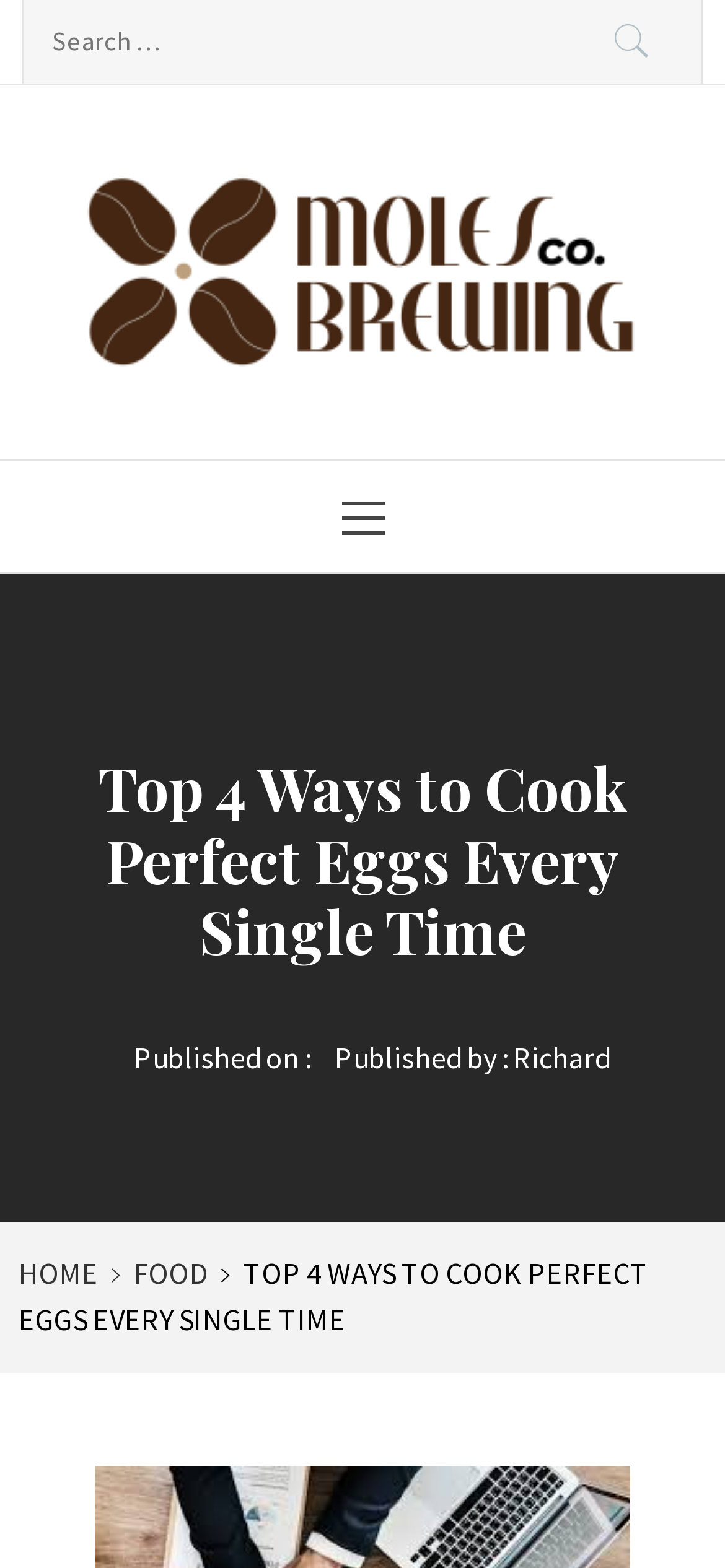Identify the bounding box coordinates for the region to click in order to carry out this instruction: "Visit 2bit website". Provide the coordinates using four float numbers between 0 and 1, formatted as [left, top, right, bottom].

None